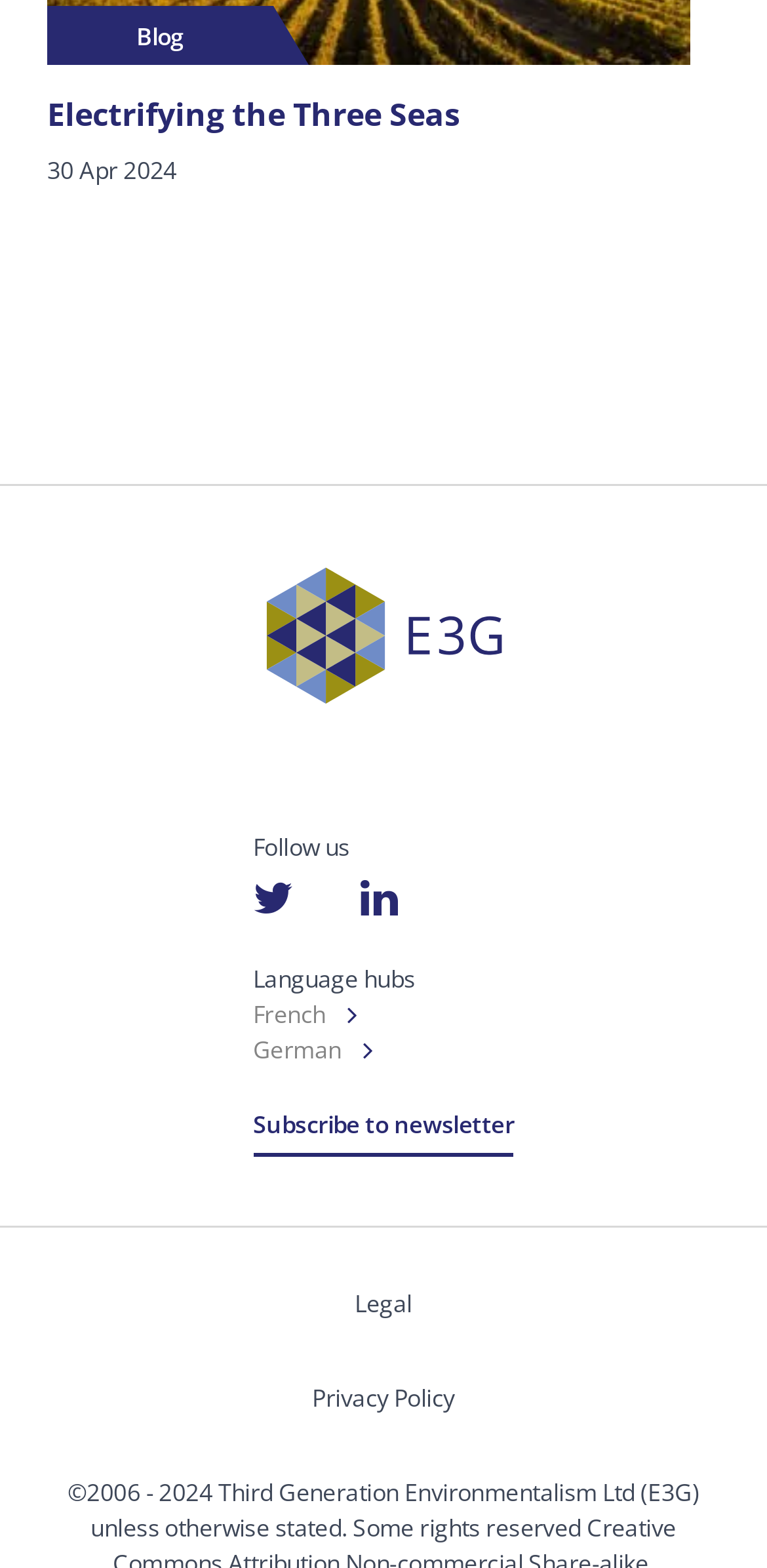Based on the element description: "Subscribe to newsletter", identify the UI element and provide its bounding box coordinates. Use four float numbers between 0 and 1, [left, top, right, bottom].

[0.33, 0.706, 0.67, 0.738]